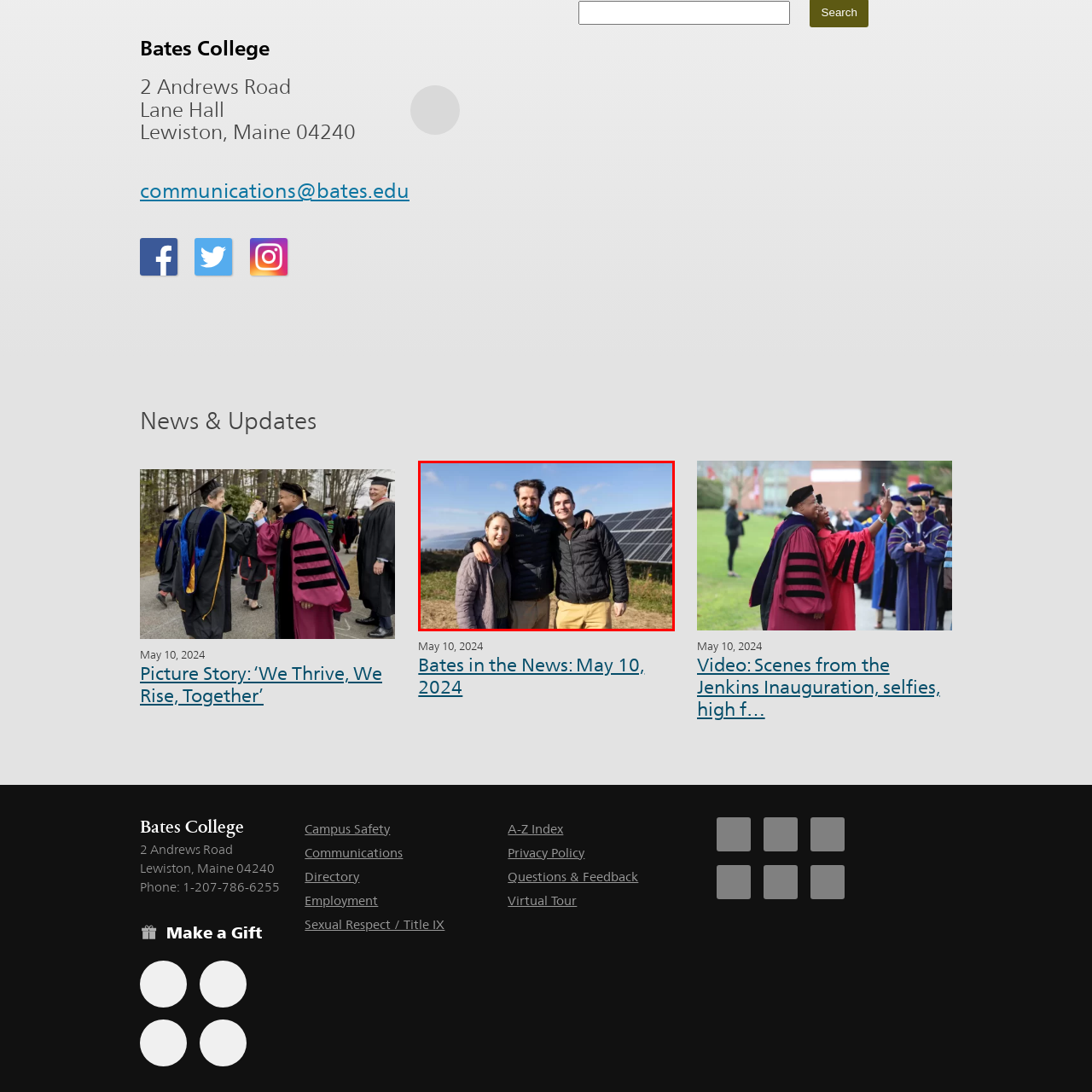Examine the content inside the red boundary in the image and give a detailed response to the following query: What is the person in the middle wearing?

The caption describes the person in the middle as dressed warmly in a black jacket, which suggests that they are wearing a black jacket to keep themselves warm.